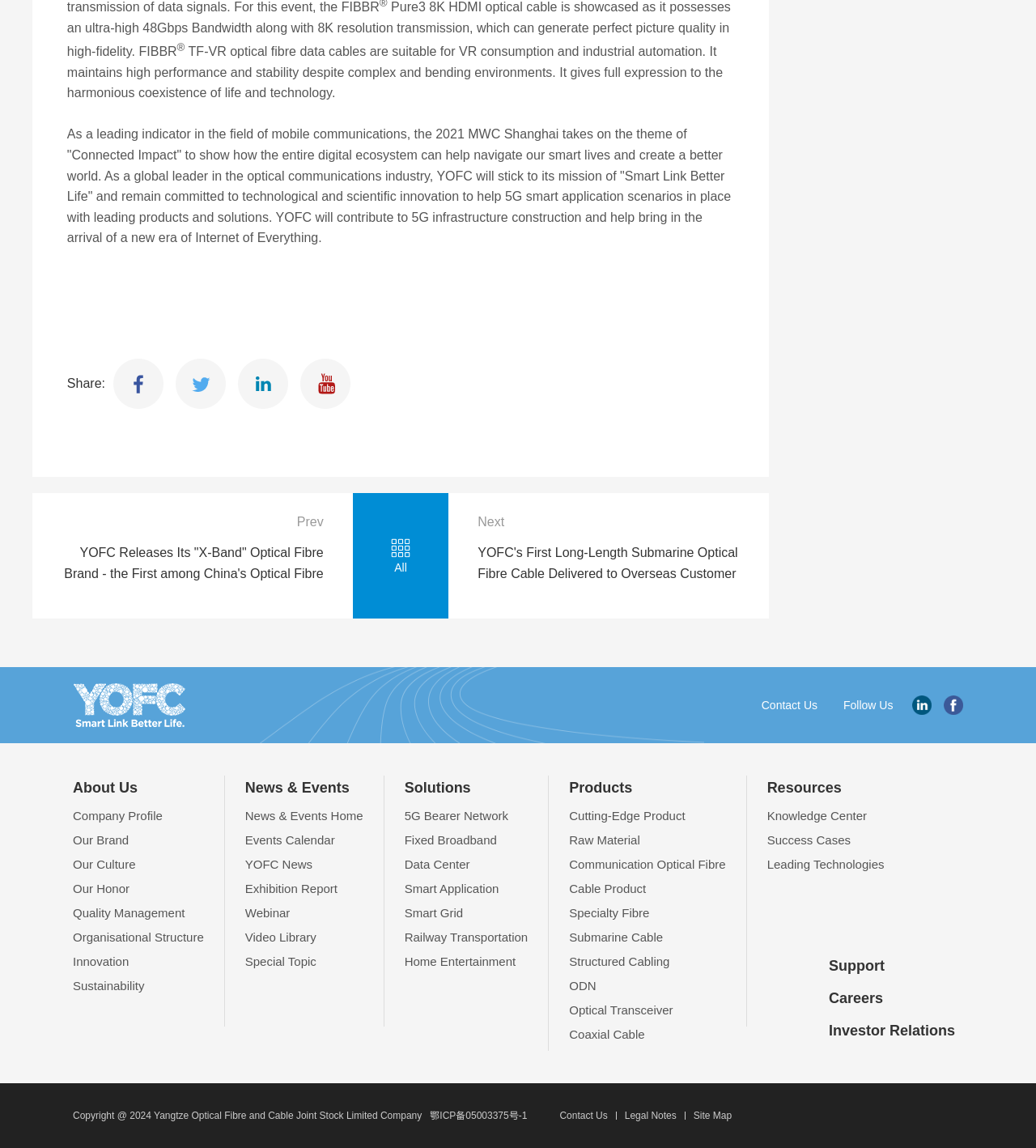Pinpoint the bounding box coordinates of the clickable element to carry out the following instruction: "Contact Us."

[0.735, 0.607, 0.789, 0.622]